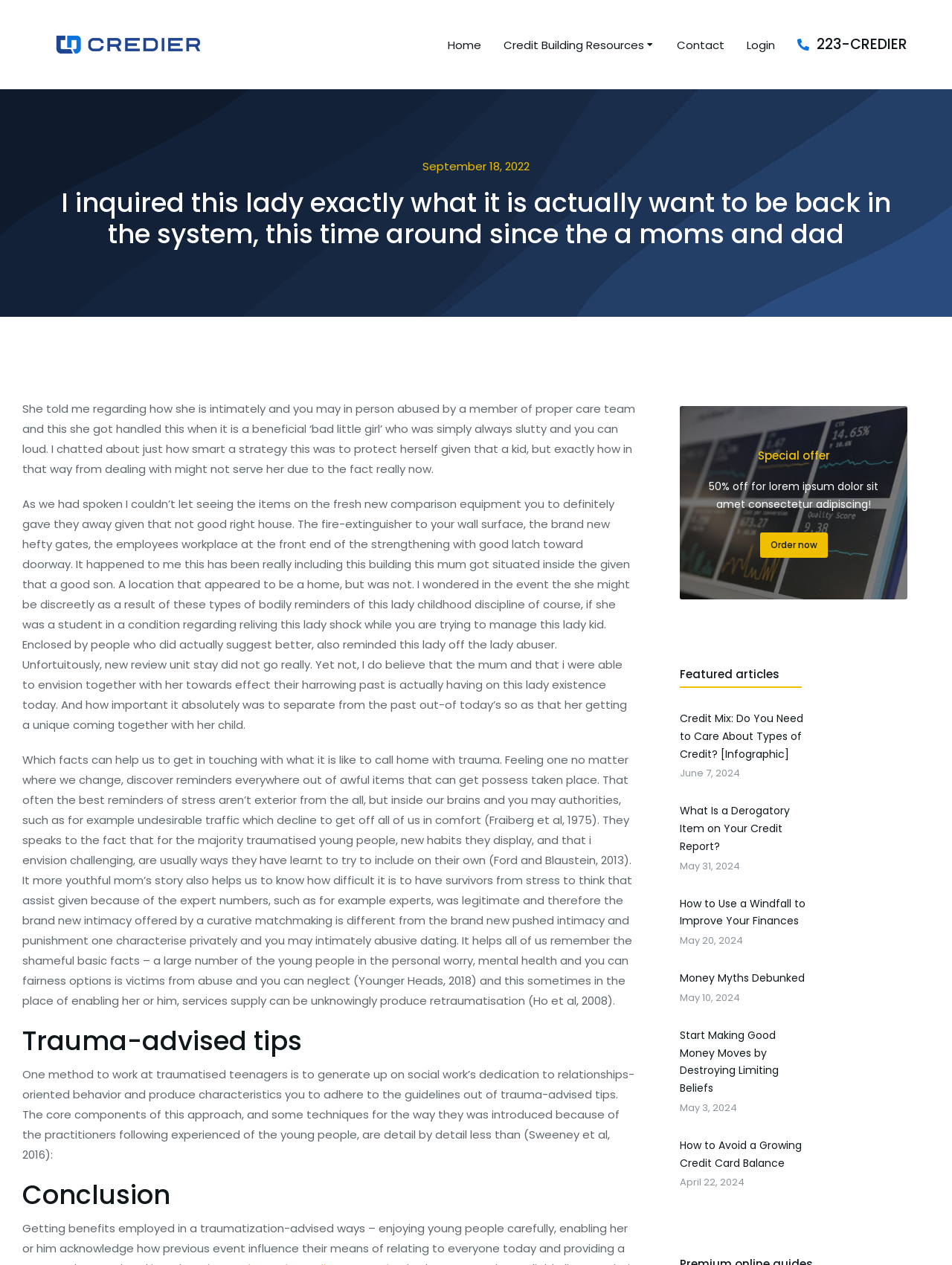What is the purpose of the 'Special offer' link?
Using the visual information, reply with a single word or short phrase.

To promote a discounted product or service